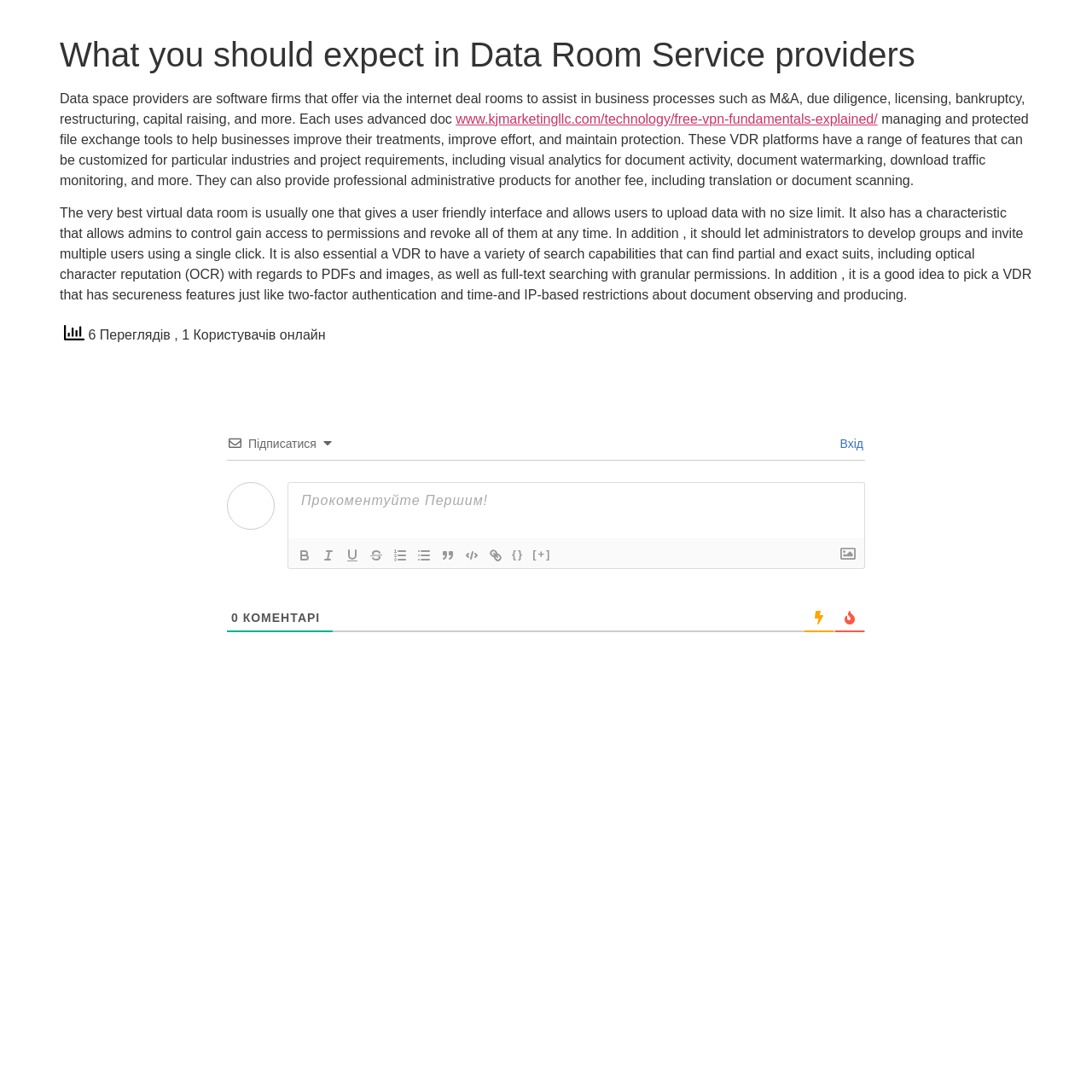Pinpoint the bounding box coordinates of the area that should be clicked to complete the following instruction: "Create a new list". The coordinates must be given as four float numbers between 0 and 1, i.e., [left, top, right, bottom].

[0.355, 0.499, 0.377, 0.518]